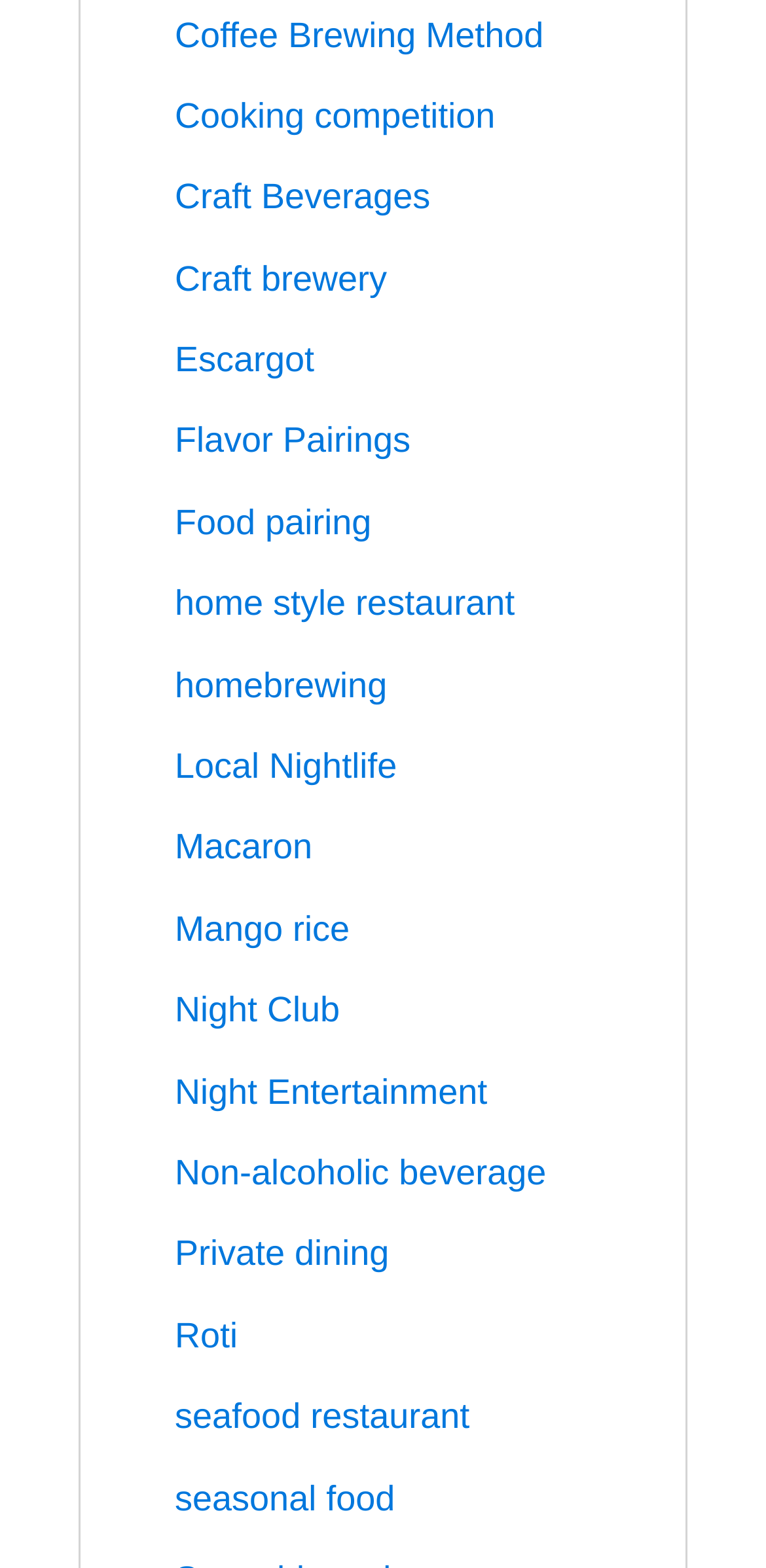Locate the bounding box coordinates of the region to be clicked to comply with the following instruction: "Explore coffee brewing methods". The coordinates must be four float numbers between 0 and 1, in the form [left, top, right, bottom].

[0.228, 0.009, 0.71, 0.034]